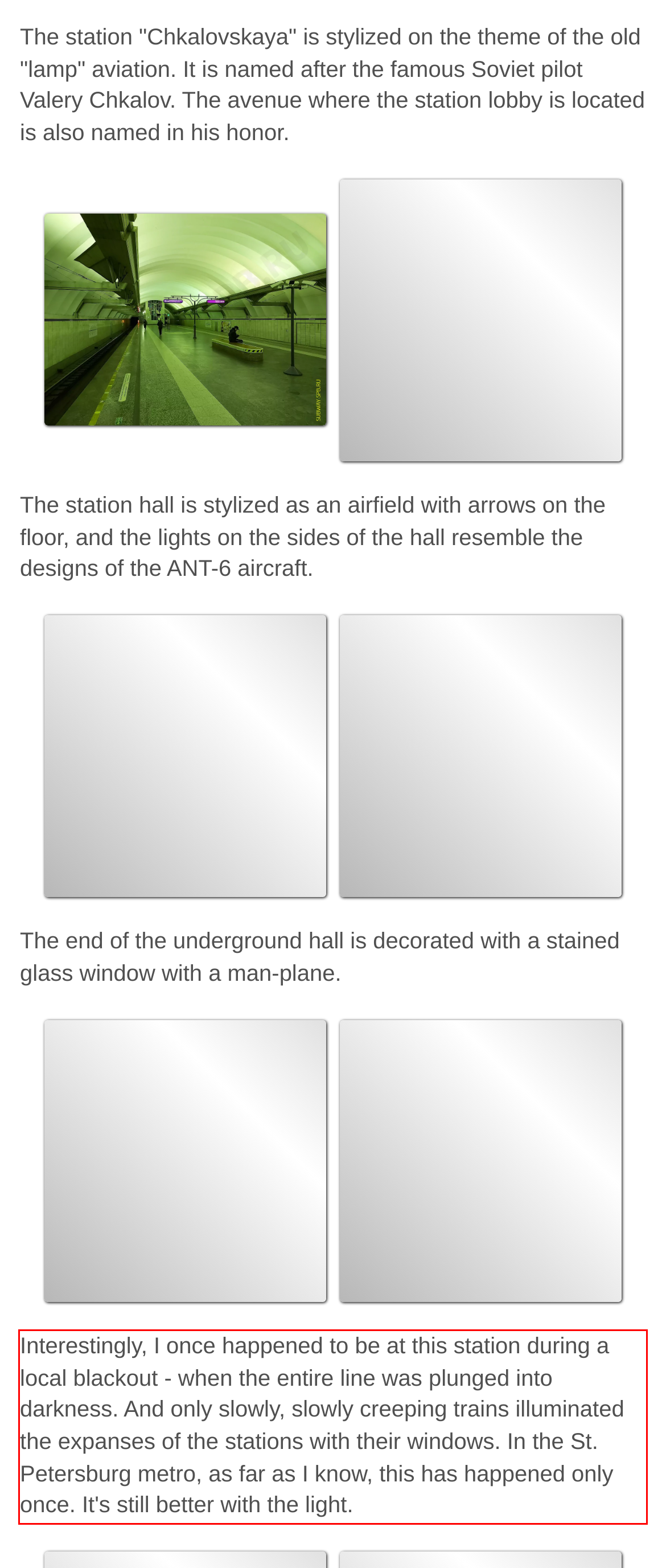Please look at the screenshot provided and find the red bounding box. Extract the text content contained within this bounding box.

Interestingly, I once happened to be at this station during a local blackout - when the entire line was plunged into darkness. And only slowly, slowly creeping trains illuminated the expanses of the stations with their windows. In the St. Petersburg metro, as far as I know, this has happened only once. It's still better with the light.